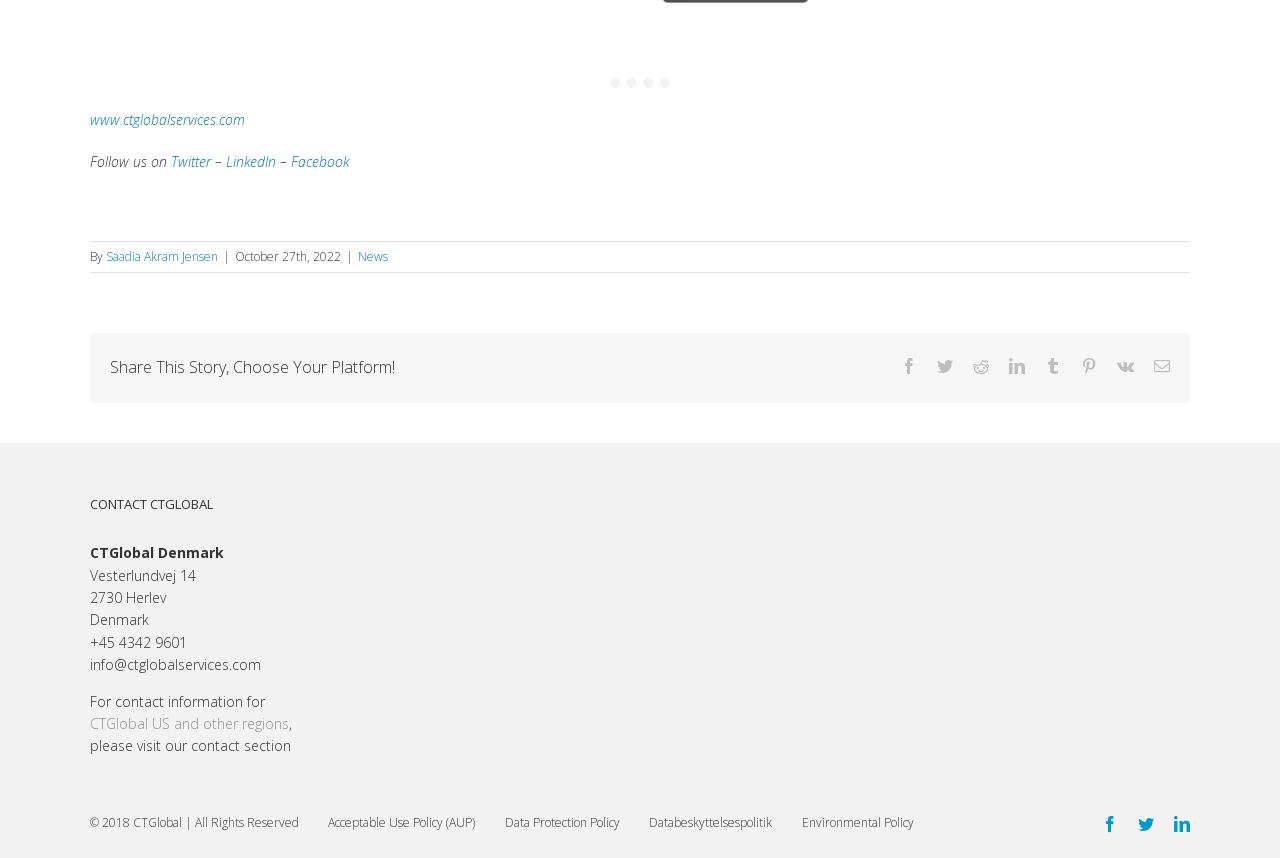What is the address of CTGlobal Denmark?
Using the image as a reference, give a one-word or short phrase answer.

Vesterlundvej 14, 2730 Herlev, Denmark